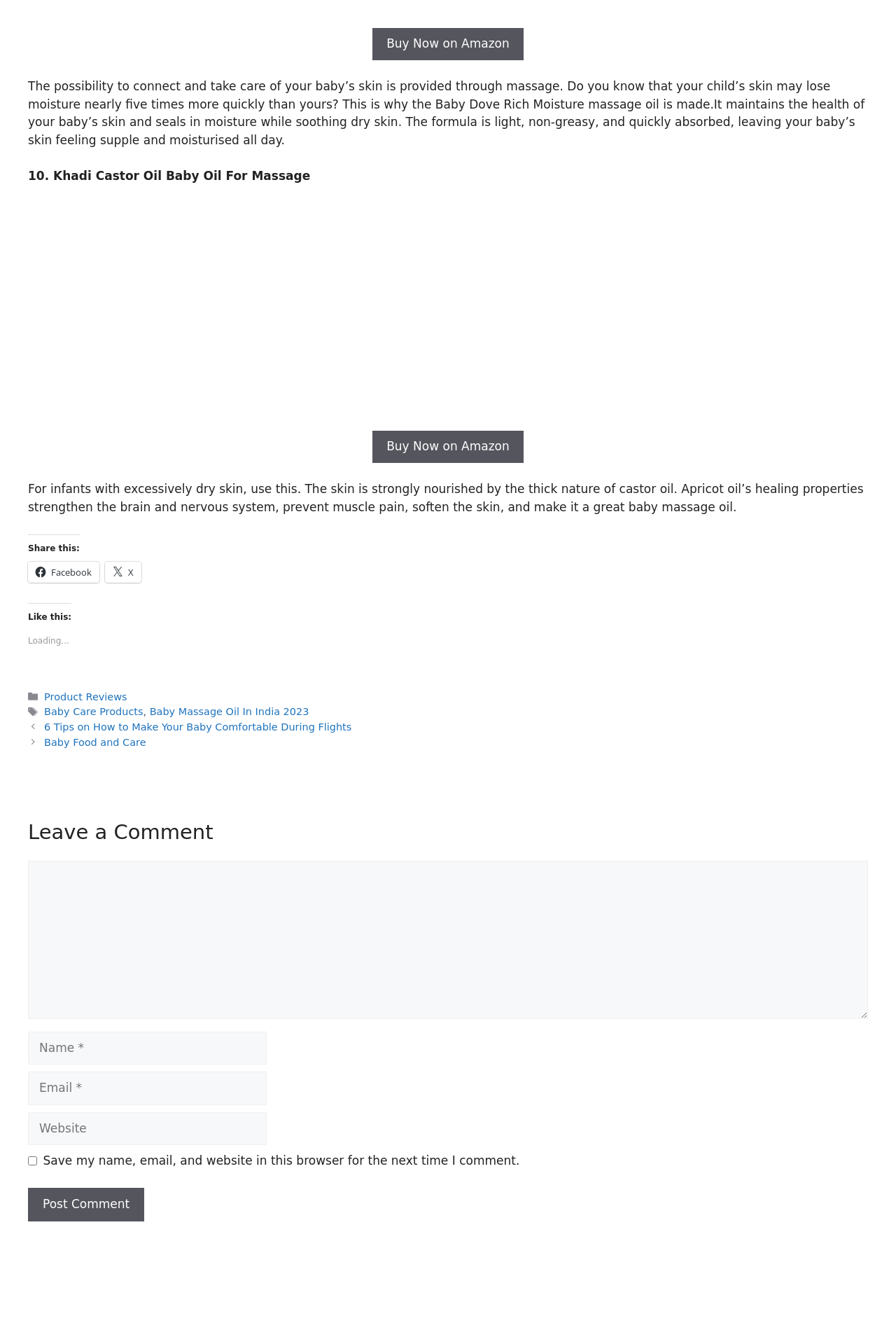What is the purpose of the Baby Dove Rich Moisture massage oil?
Look at the webpage screenshot and answer the question with a detailed explanation.

According to the text, the Baby Dove Rich Moisture massage oil is made to maintain the health of a baby's skin and seal in moisture while soothing dry skin.